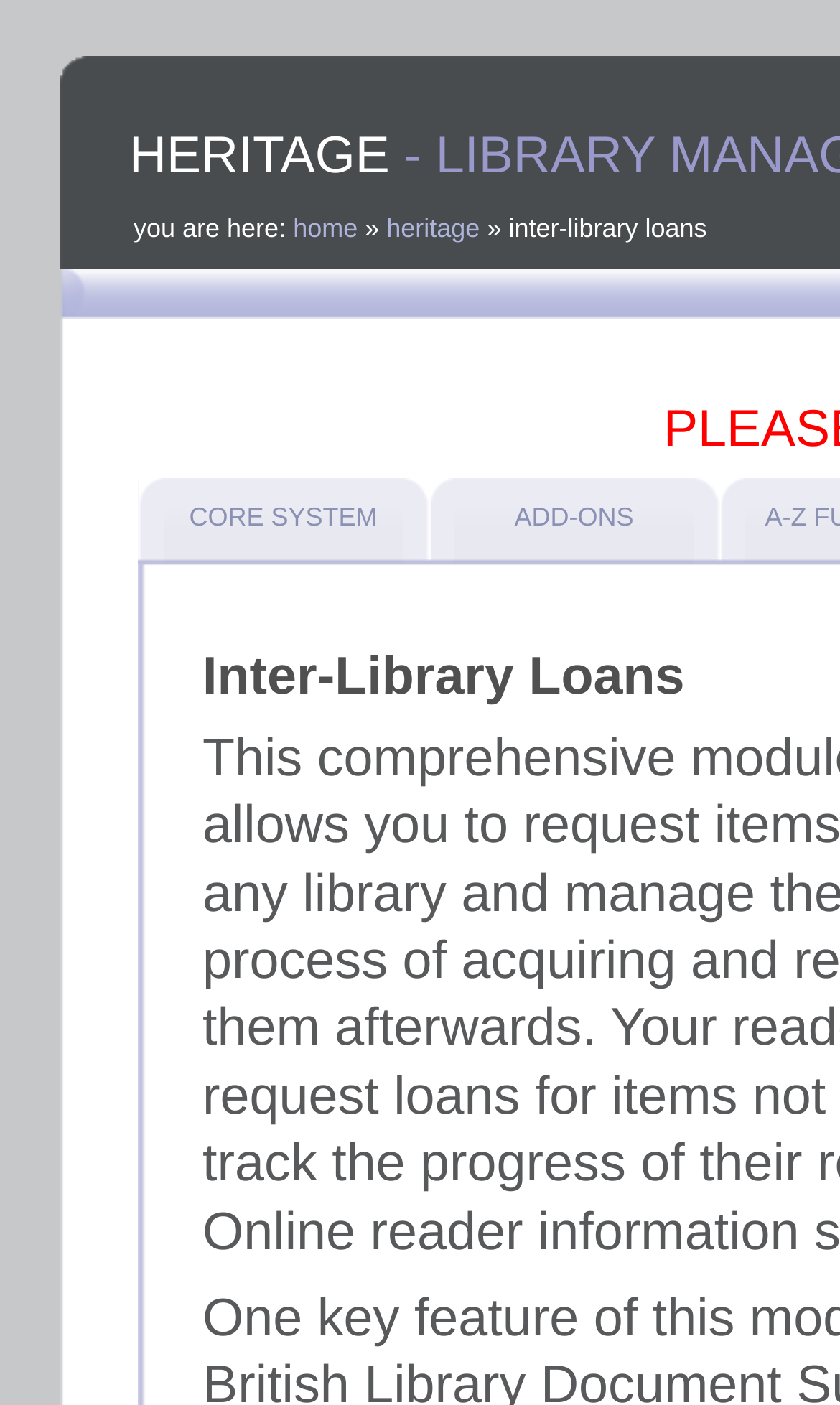Respond to the question below with a concise word or phrase:
What is the current page about?

Inter-library loans